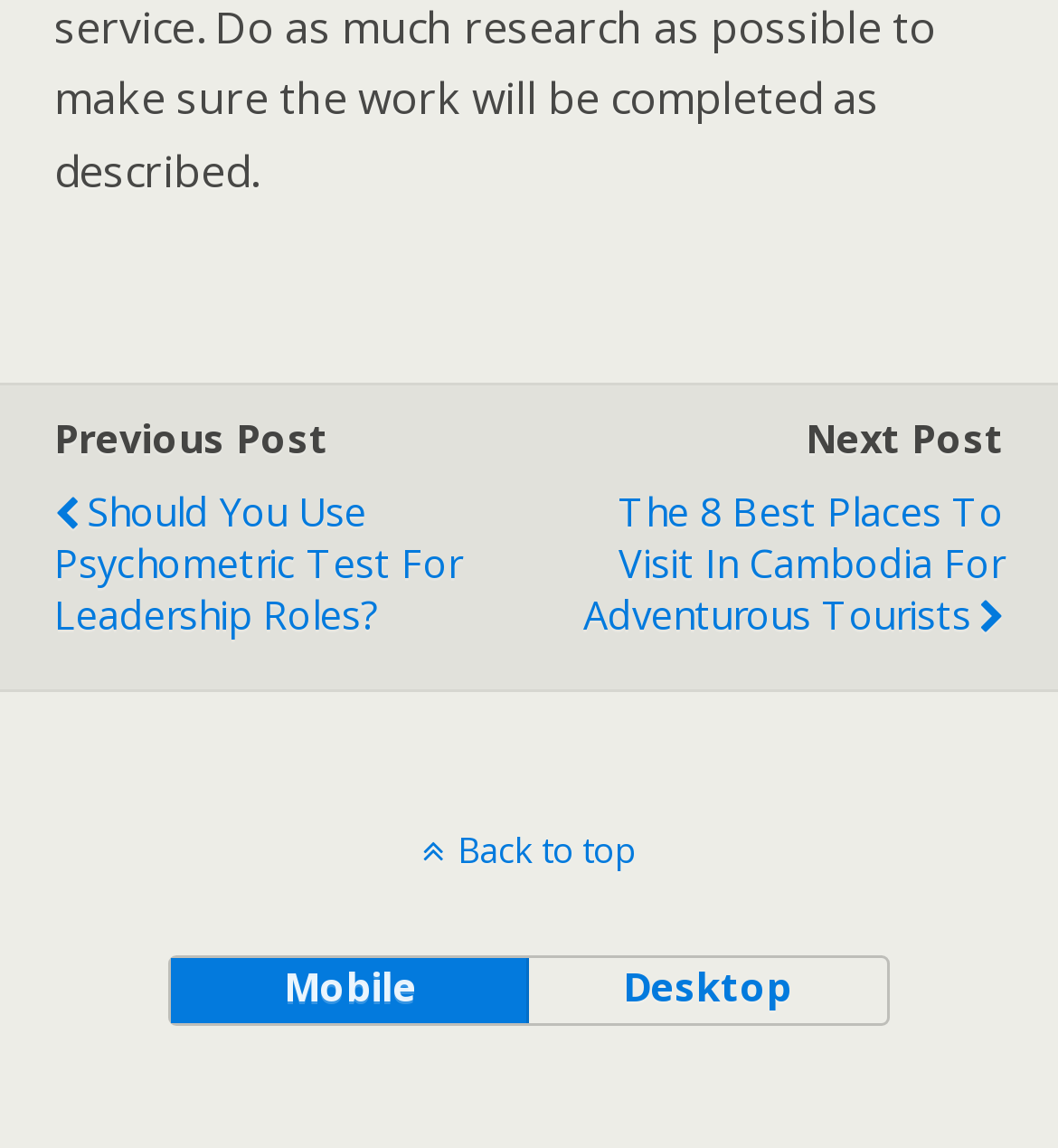What is the text of the first link? Look at the image and give a one-word or short phrase answer.

Should You Use Psychometric Test For Leadership Roles?